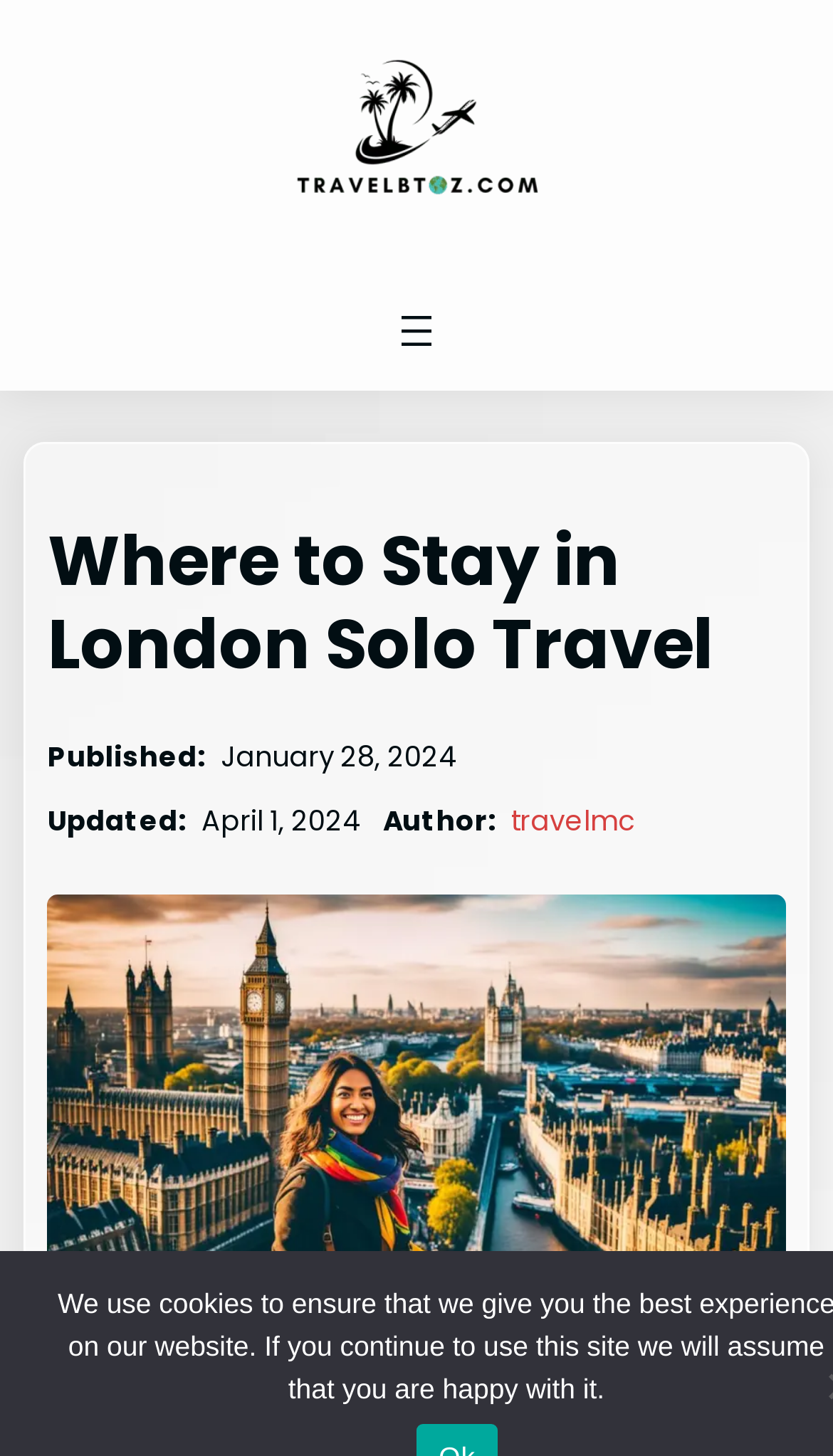When was the article published?
Utilize the information in the image to give a detailed answer to the question.

I found the answer by looking at the 'Published:' section, which is located below the main heading, and it shows the date 'January 28, 2024'.